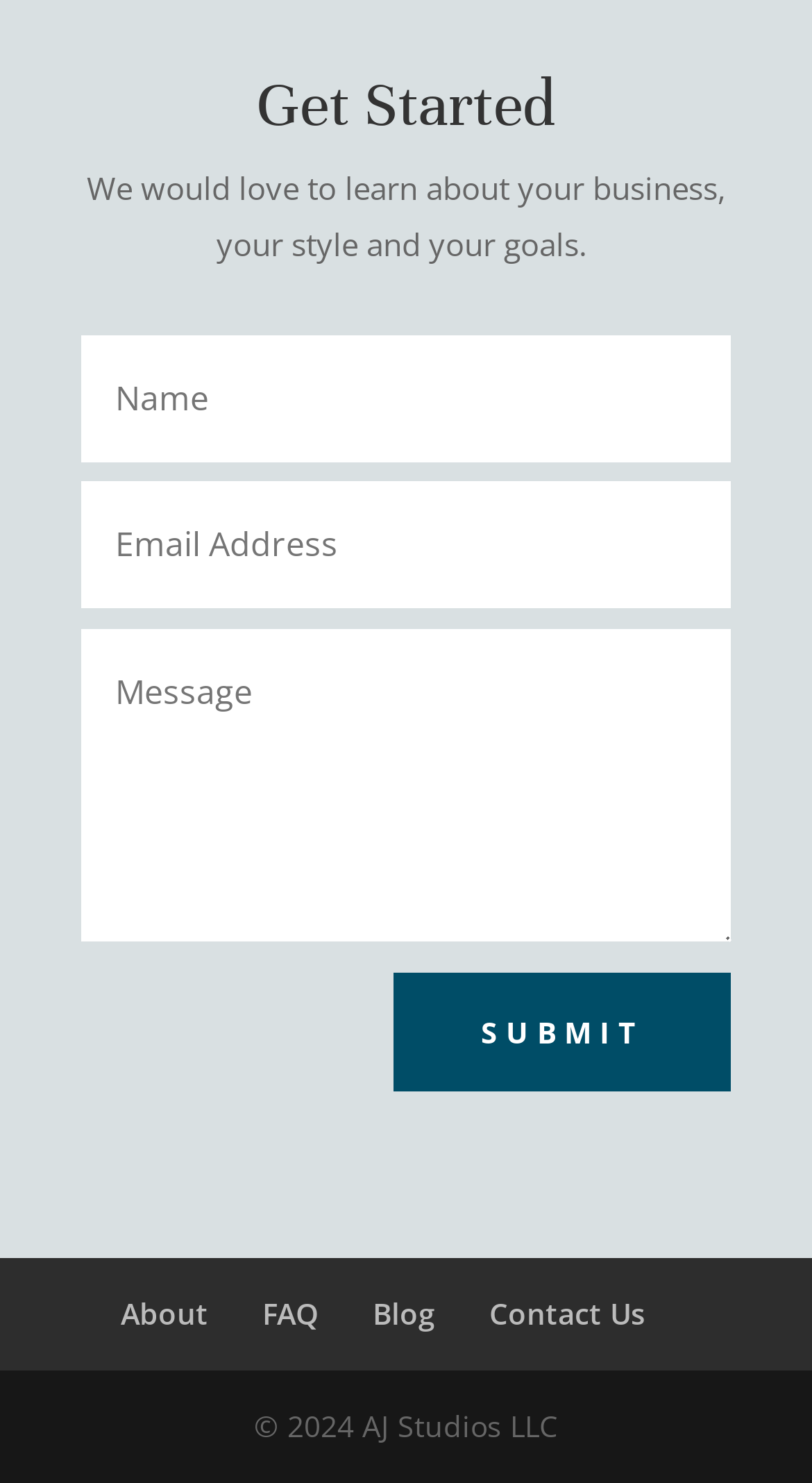Use the details in the image to answer the question thoroughly: 
What are the navigation options at the bottom?

The links 'About', 'FAQ', 'Blog', and 'Contact Us' are placed at the bottom of the page, suggesting that they are navigation options to access different sections of the website.